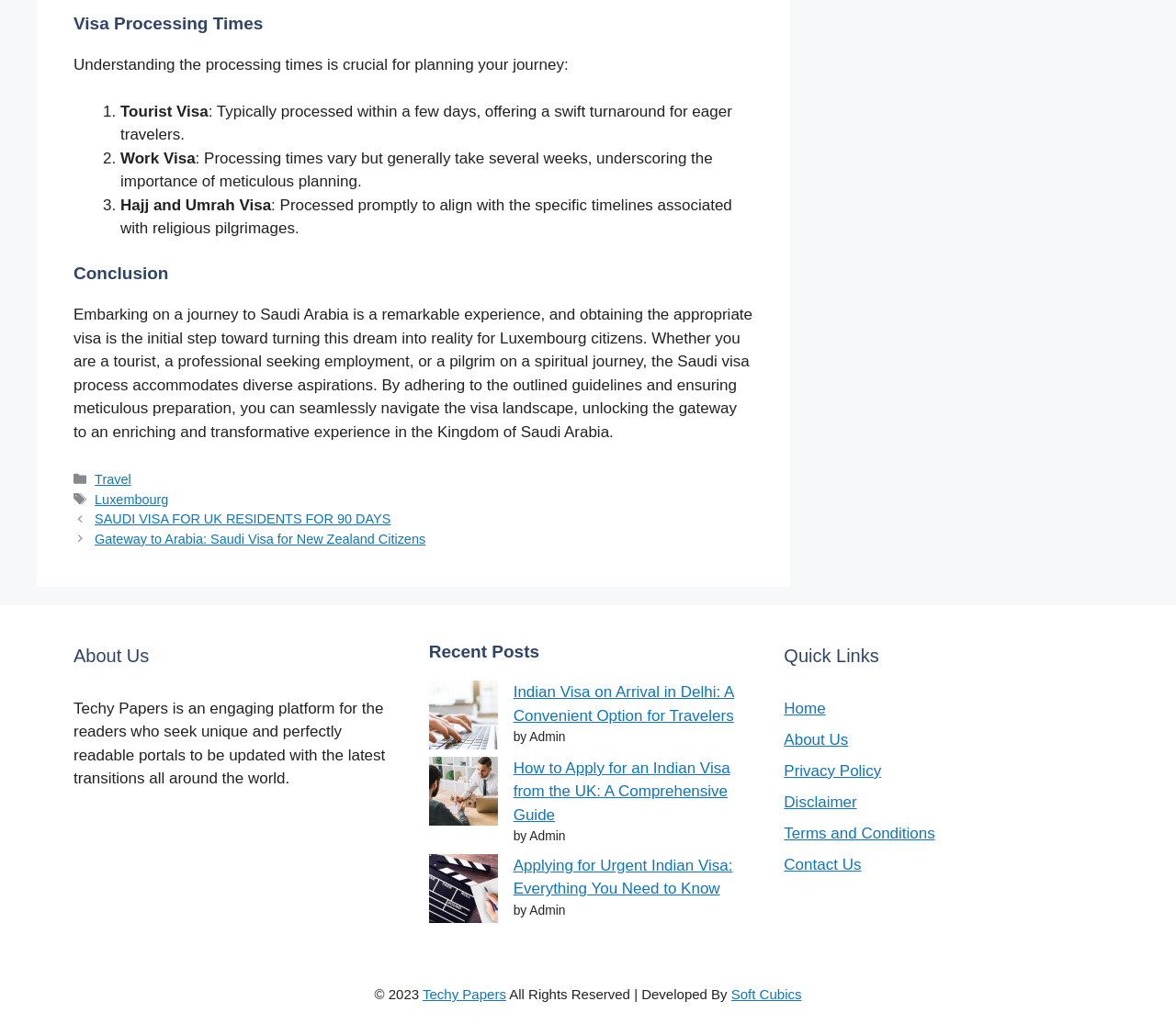Locate the bounding box coordinates of the clickable part needed for the task: "Visit the 'About Us' page".

[0.062, 0.627, 0.333, 0.654]